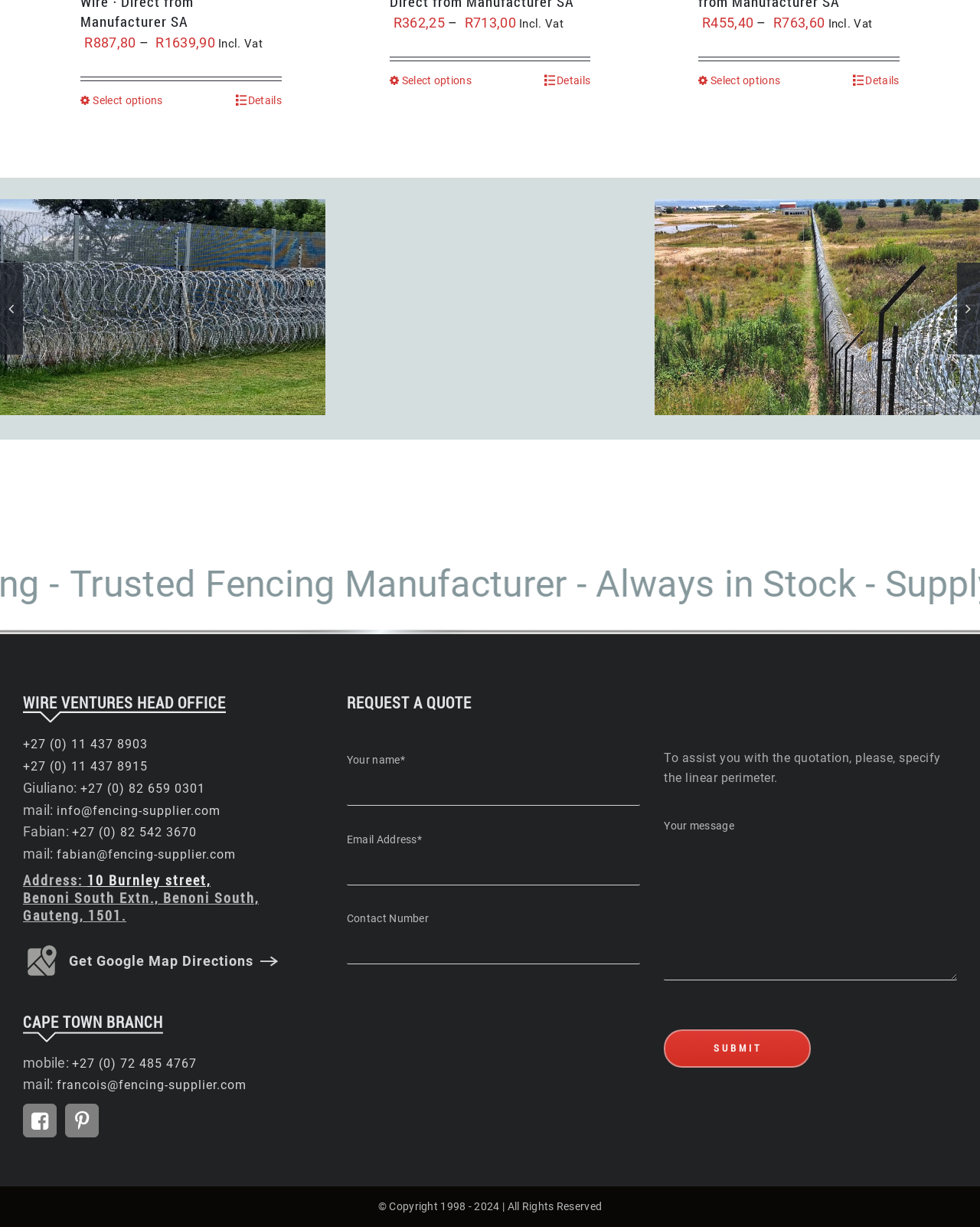Locate the bounding box coordinates of the element's region that should be clicked to carry out the following instruction: "Call the head office". The coordinates need to be four float numbers between 0 and 1, i.e., [left, top, right, bottom].

[0.023, 0.601, 0.151, 0.612]